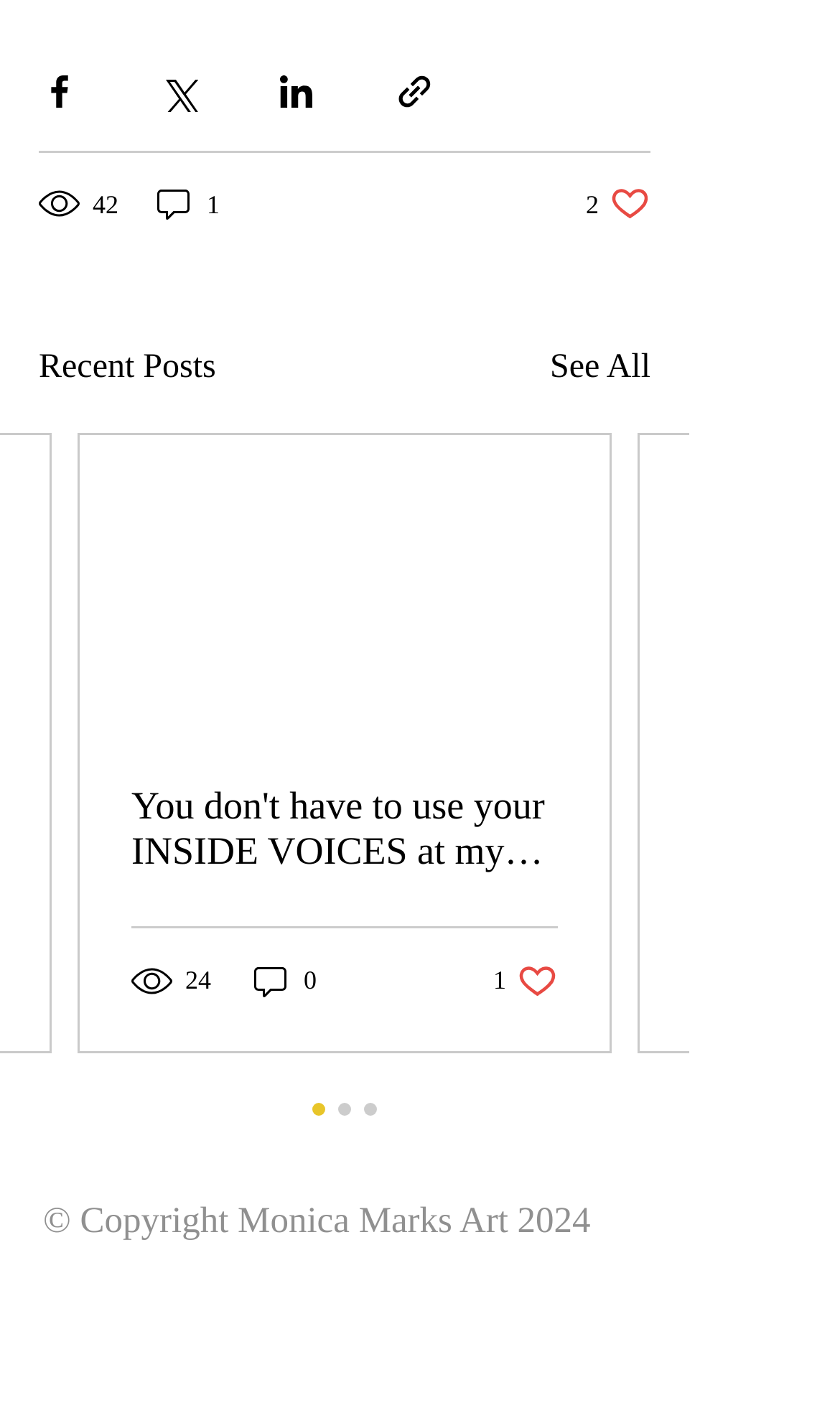Identify the bounding box coordinates necessary to click and complete the given instruction: "Like the post".

[0.697, 0.129, 0.774, 0.158]